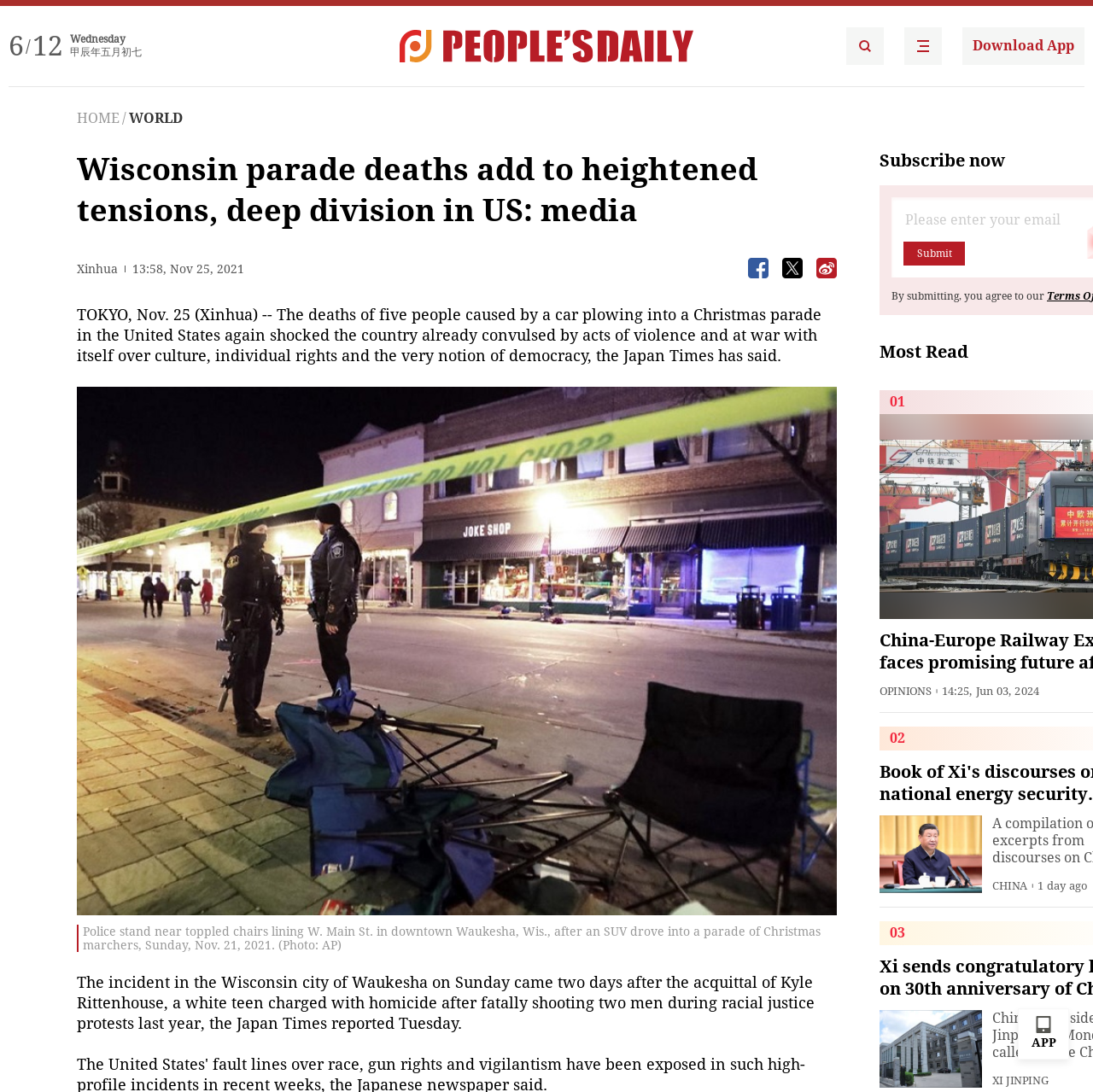Give the bounding box coordinates for the element described as: "People's Daily Search Details".

[0.774, 0.025, 0.809, 0.059]